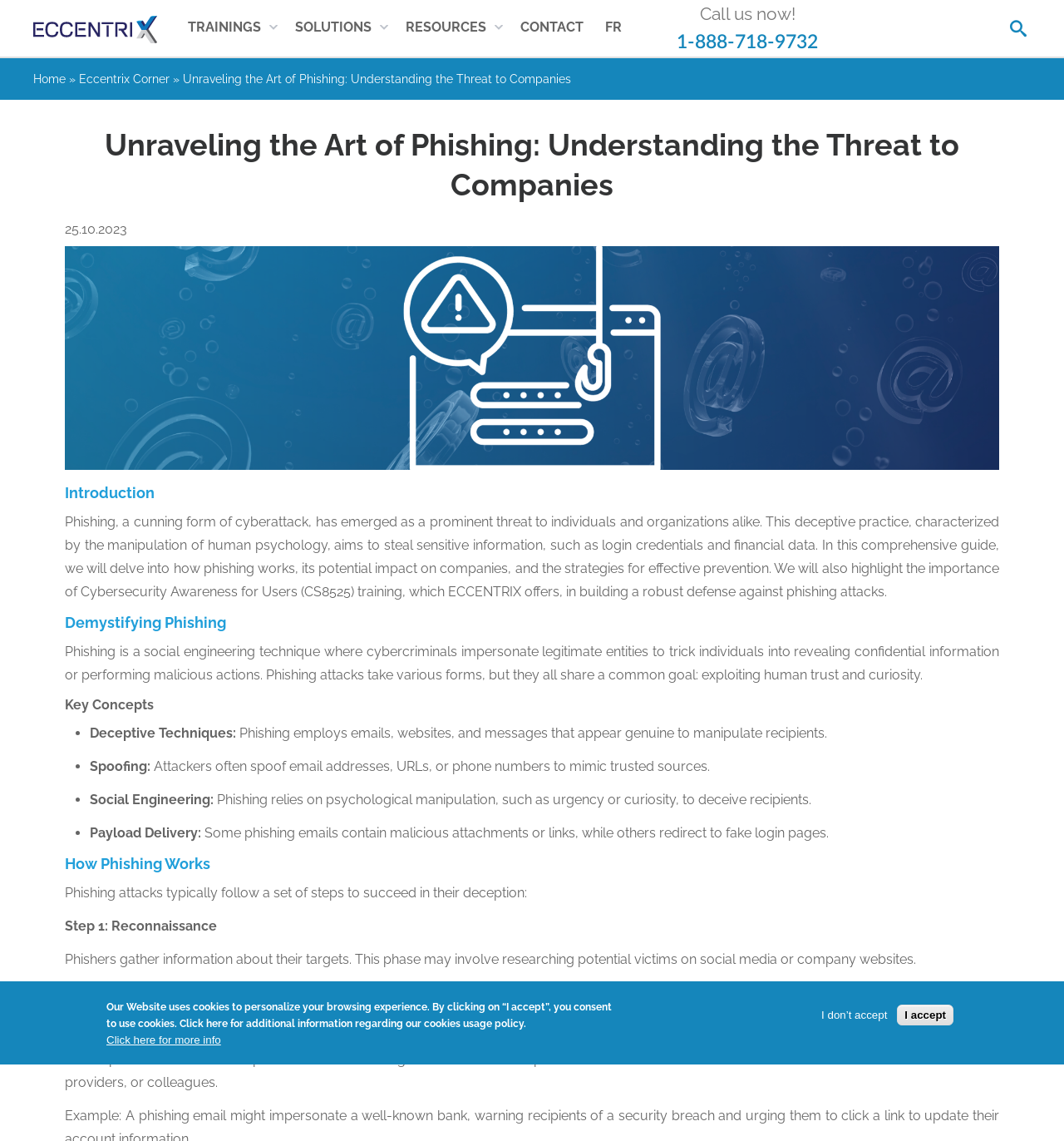Please extract and provide the main headline of the webpage.

Unraveling the Art of Phishing: Understanding the Threat to Companies